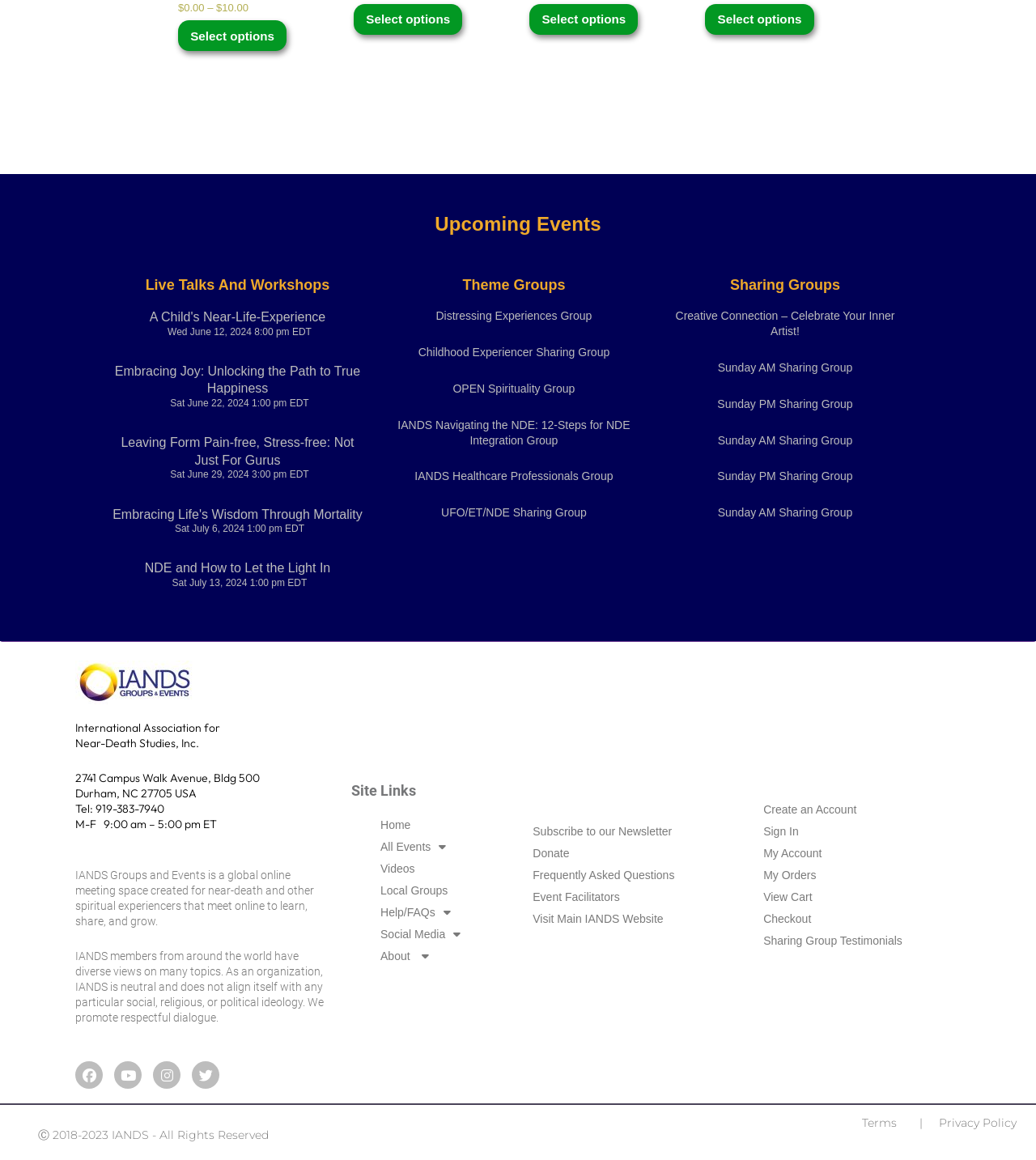Give the bounding box coordinates for the element described by: "Videos".

[0.363, 0.74, 0.449, 0.758]